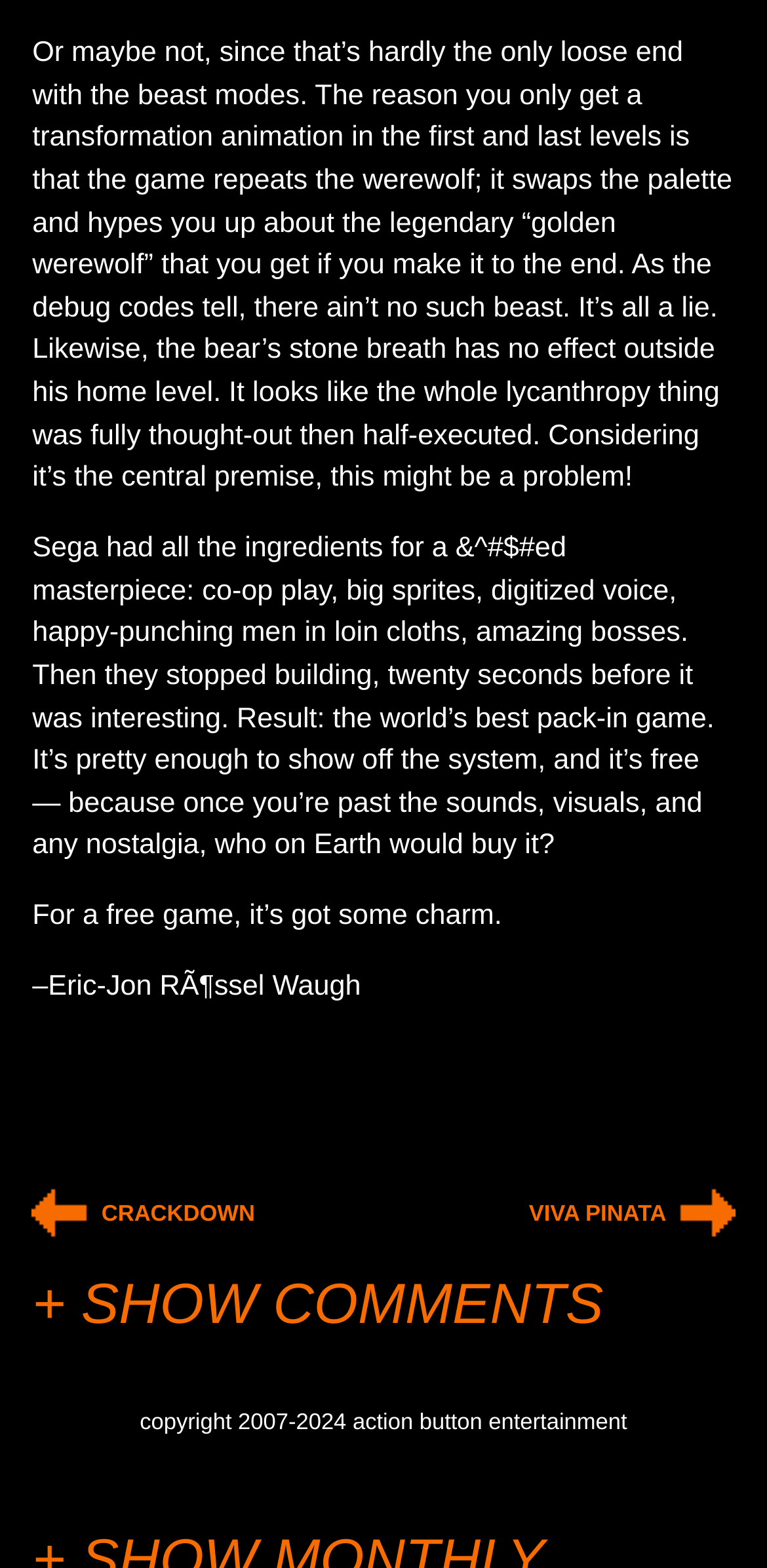Based on the element description "← crackdown", predict the bounding box coordinates of the UI element.

[0.042, 0.768, 0.332, 0.783]